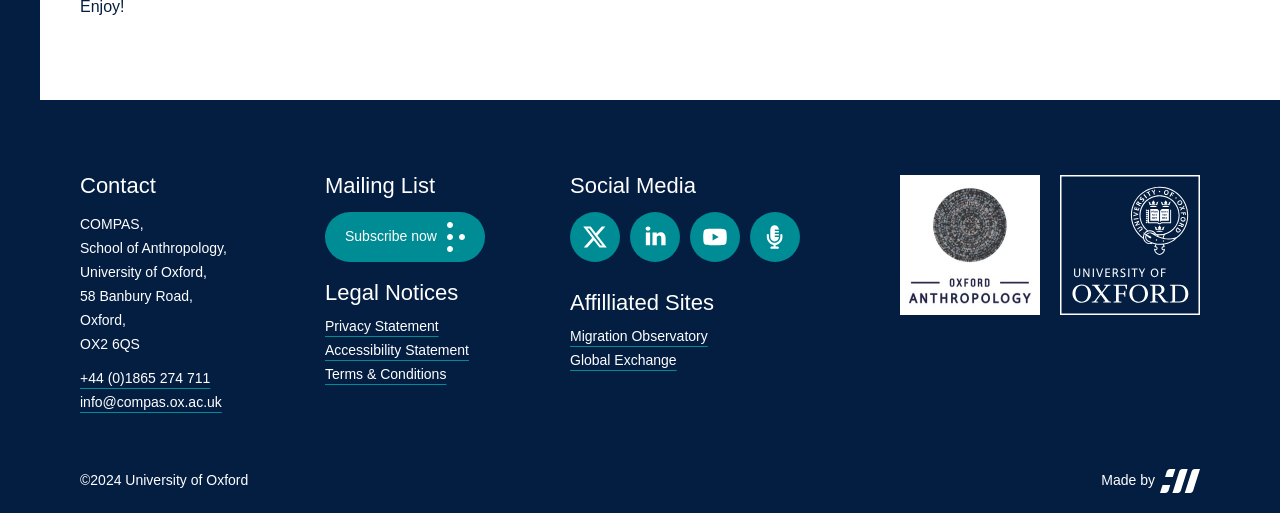Show the bounding box coordinates for the HTML element described as: "Accessibility Statement".

[0.254, 0.666, 0.366, 0.697]